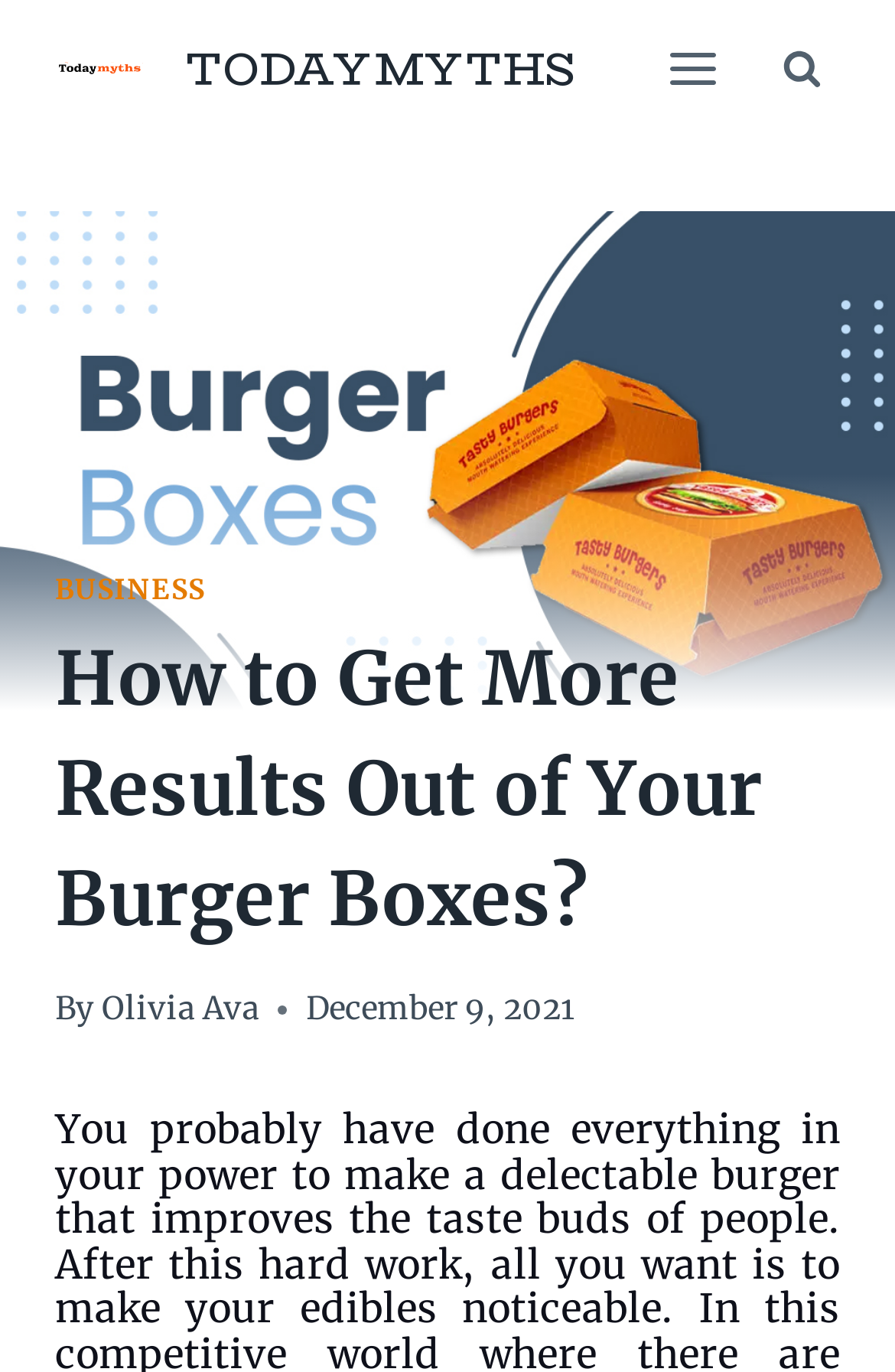Please identify the primary heading on the webpage and return its text.

How to Get More Results Out of Your Burger Boxes?